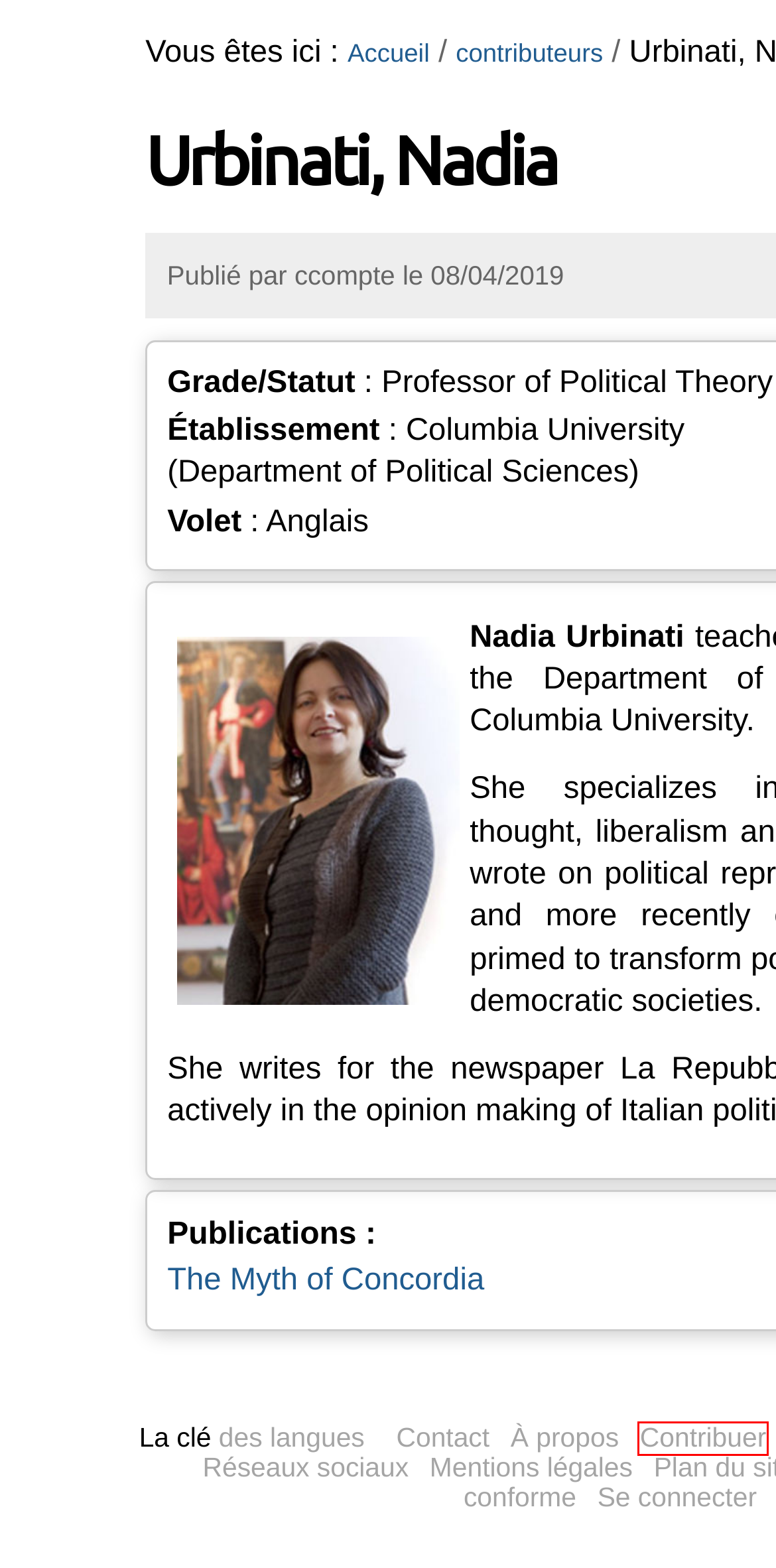Given a screenshot of a webpage with a red bounding box highlighting a UI element, choose the description that best corresponds to the new webpage after clicking the element within the red bounding box. Here are your options:
A. contributeurs — La clé des langues - Cultures et langues étrangères
B. The Myth of Concordia — Anglais
C. Réseaux sociaux — La clé des langues - Cultures et langues étrangères
D. Lettre d'information n°168 - mai 2024 — La clé des langues - Cultures et langues étrangères
E. La clé des langues - Cultures et langues étrangères
F. Contribuer au site — La clé des langues - Cultures et langues étrangères
G. Accueil — Italien
H. À propos — La clé des langues - Cultures et langues étrangères

F